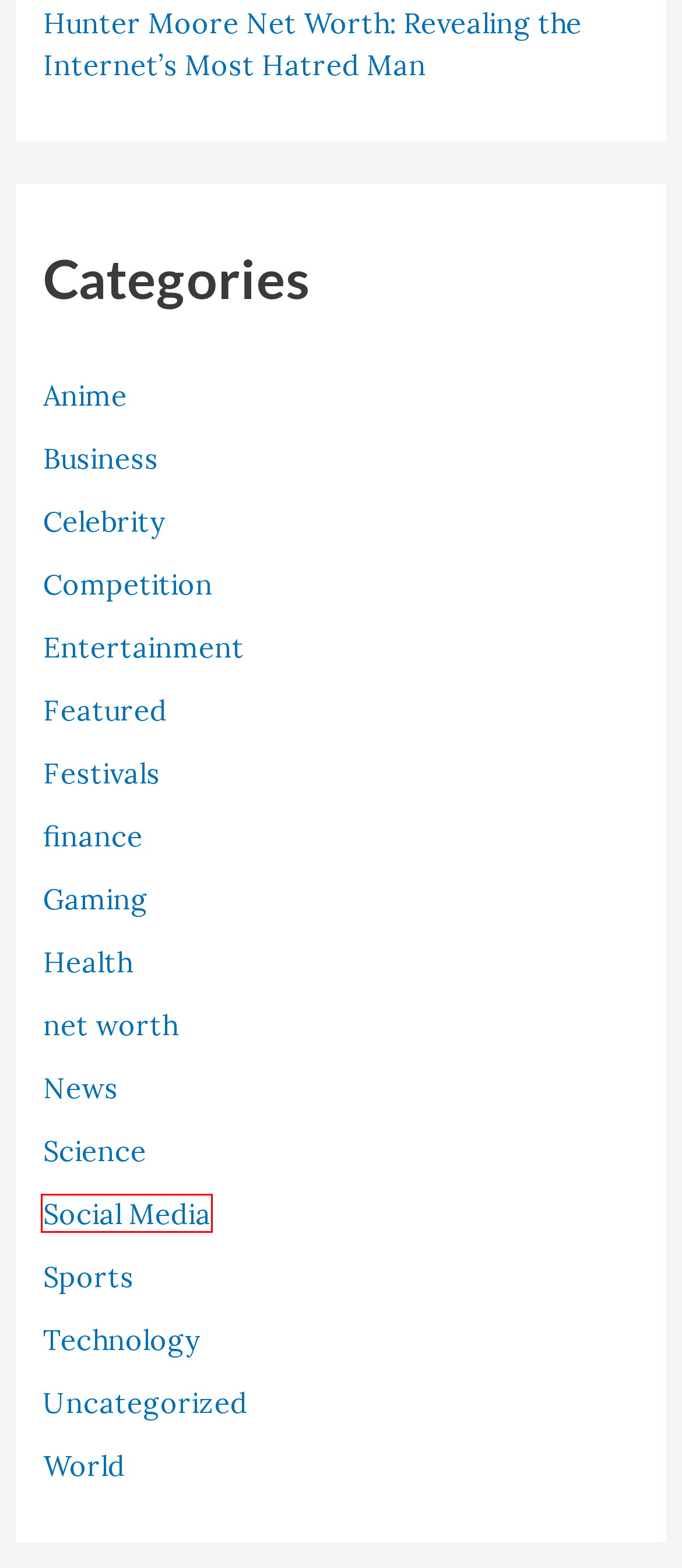You have a screenshot of a webpage, and a red bounding box highlights an element. Select the webpage description that best fits the new page after clicking the element within the bounding box. Options are:
A. Gaming Archives - Nog Magazine
B. World Archives - Nog Magazine
C. Hunter Moore Net Worth: Revealing The Internet's Most Hatred Man
D. Competition Archives - Nog Magazine
E. Social Media Archives - Nog Magazine
F. Festivals Archives - Nog Magazine
G. Featured Archives - Nog Magazine
H. Science Archives - Nog Magazine

E